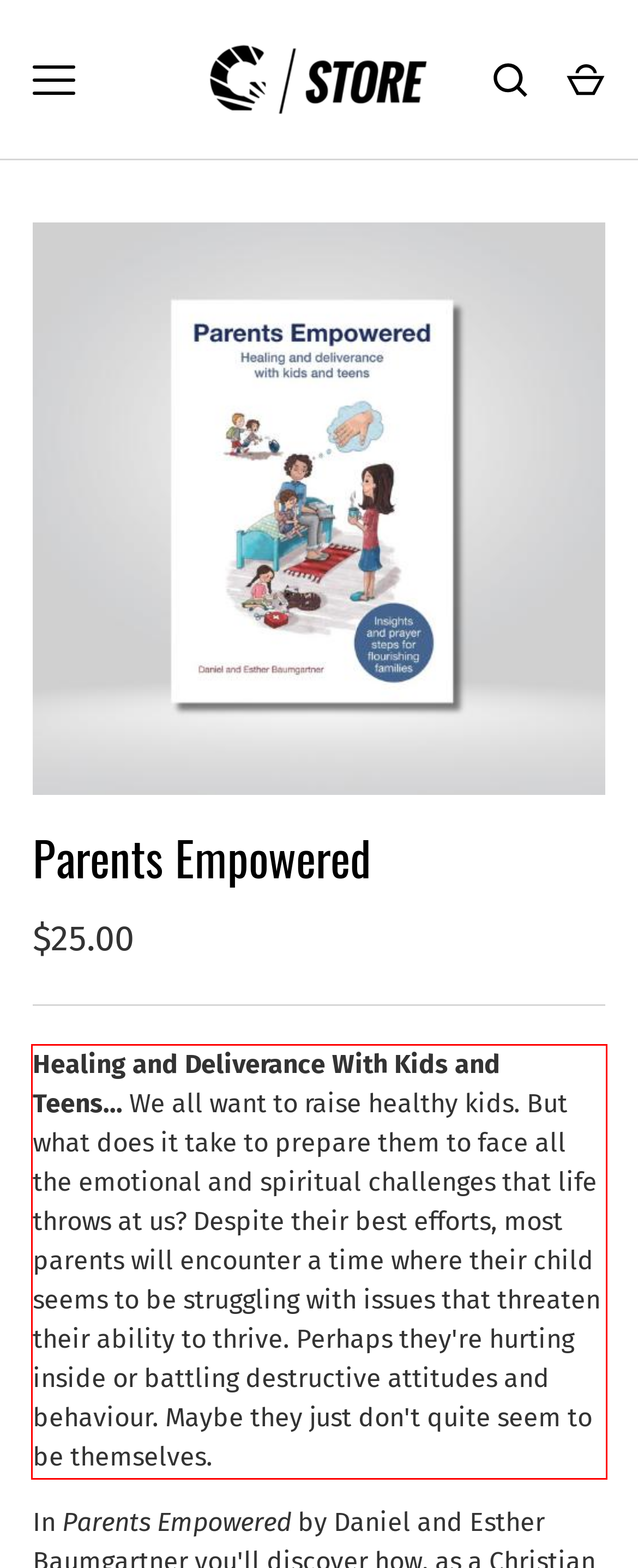You are presented with a webpage screenshot featuring a red bounding box. Perform OCR on the text inside the red bounding box and extract the content.

Healing and Deliverance With Kids and Teens... We all want to raise healthy kids. But what does it take to prepare them to face all the emotional and spiritual challenges that life throws at us? Despite their best efforts, most parents will encounter a time where their child seems to be struggling with issues that threaten their ability to thrive. Perhaps they're hurting inside or battling destructive attitudes and behaviour. Maybe they just don't quite seem to be themselves.